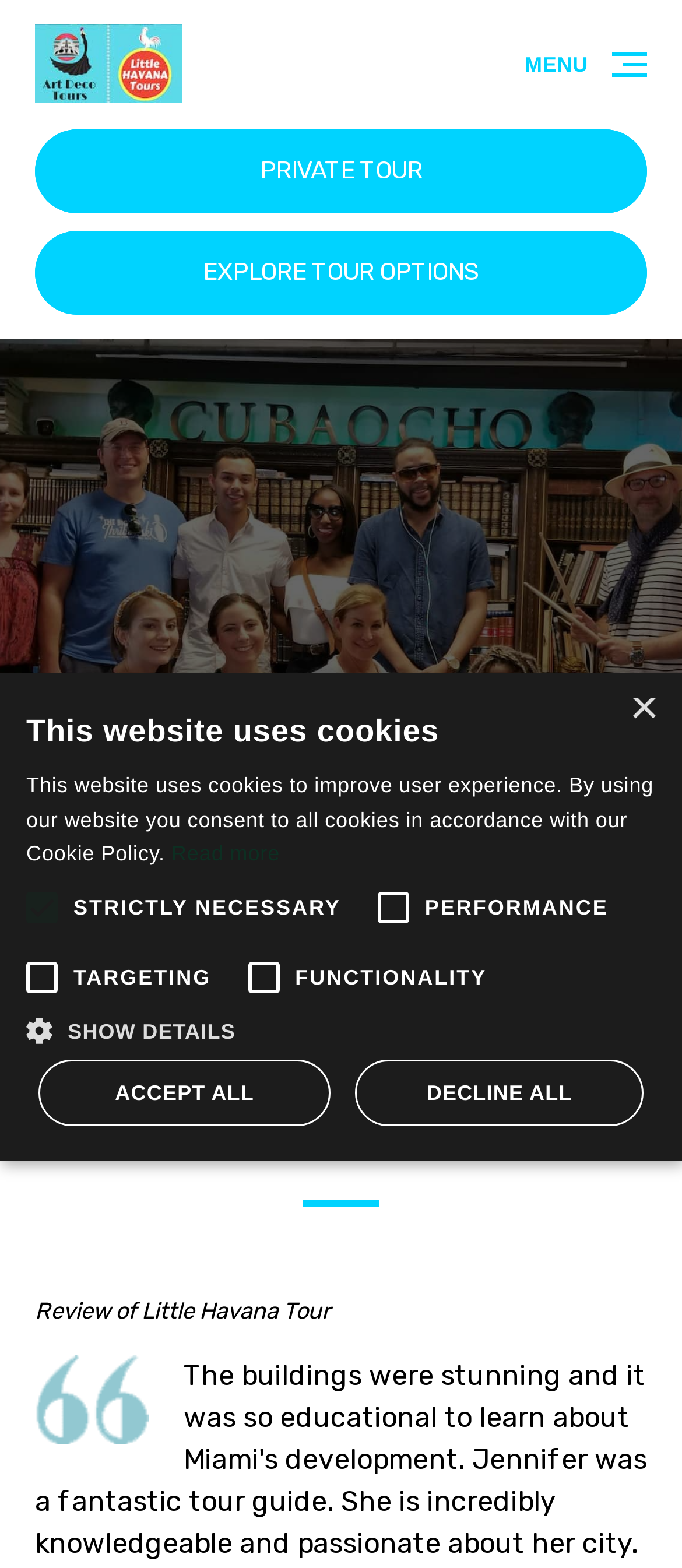What is the purpose of the separator on the webpage?
With the help of the image, please provide a detailed response to the question.

The separator is a horizontal line located below the 'Testimonials' heading, and its purpose is to separate the testimonials from the rest of the content on the webpage.